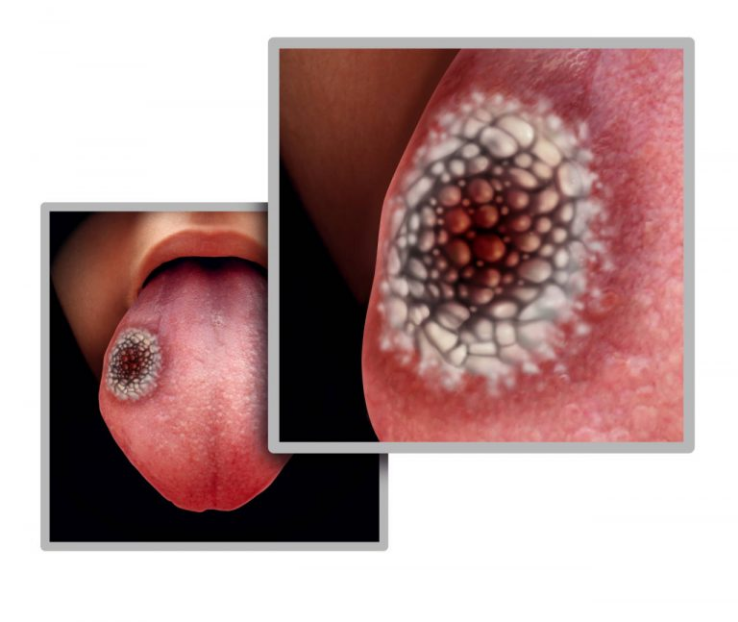What is the shape of the lesion on the left? Please answer the question using a single word or phrase based on the image.

Circular